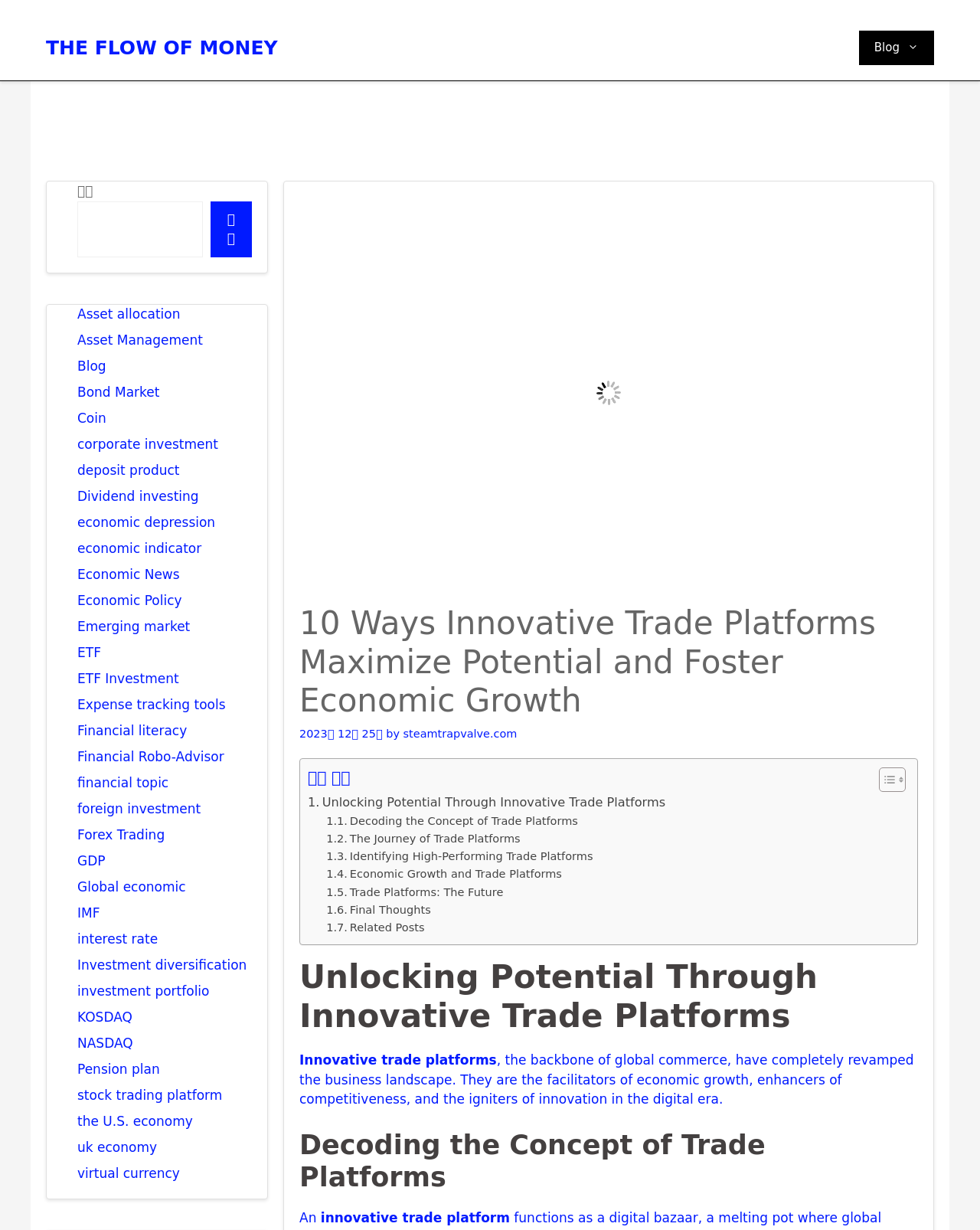Find the bounding box coordinates for the HTML element described in this sentence: "Coin". Provide the coordinates as four float numbers between 0 and 1, in the format [left, top, right, bottom].

[0.079, 0.333, 0.108, 0.346]